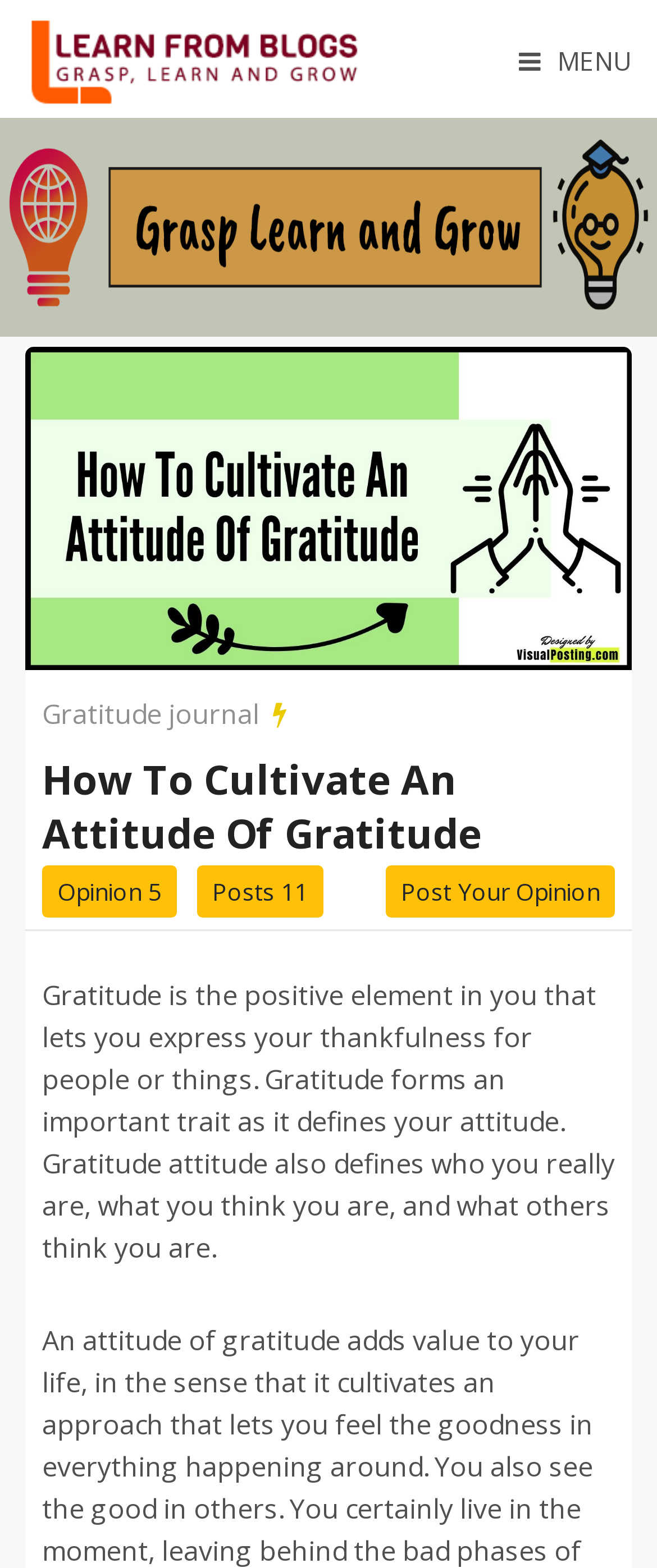Please identify the bounding box coordinates of the area that needs to be clicked to follow this instruction: "open the 'Gratitude journal' link".

[0.064, 0.442, 0.395, 0.469]